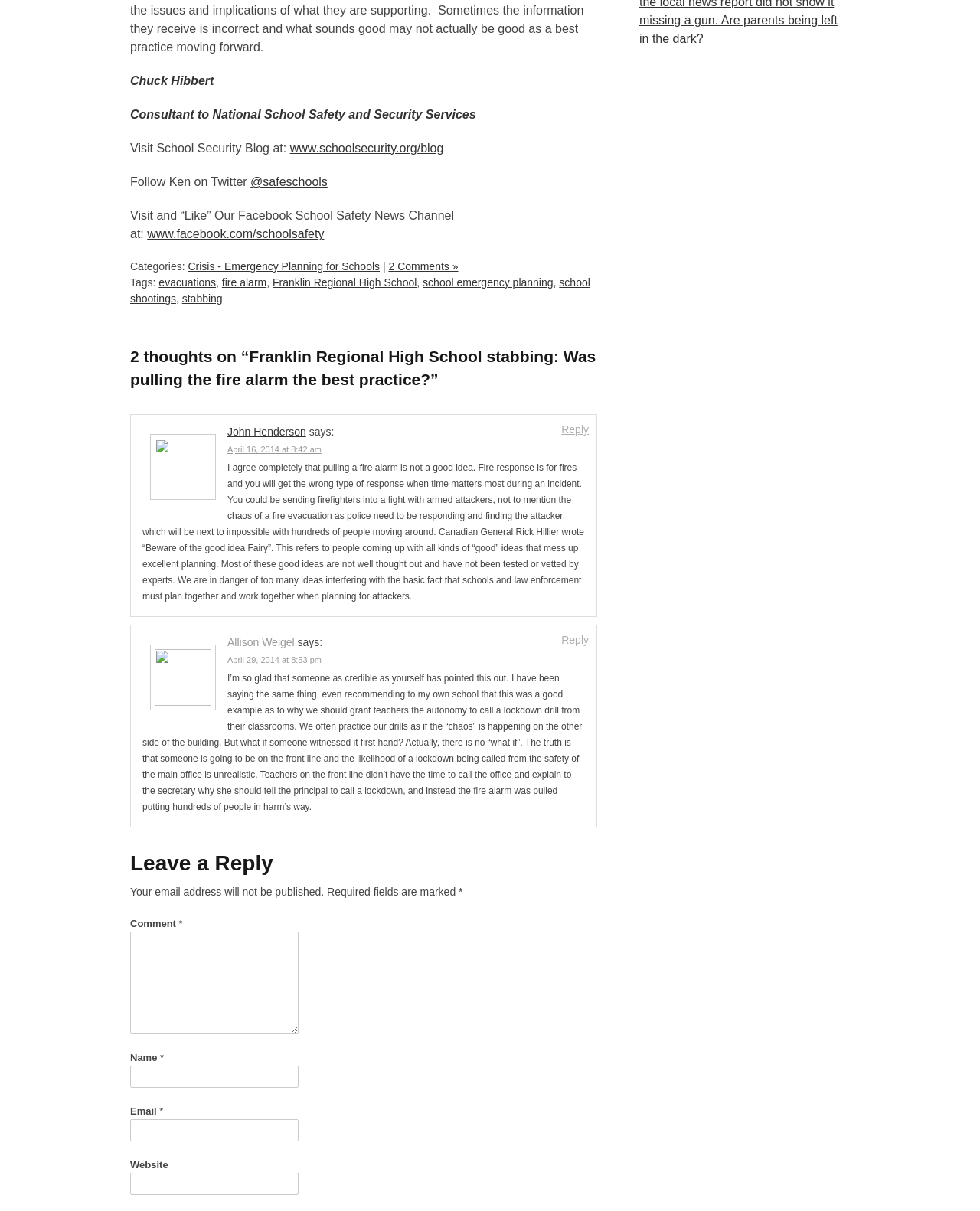Using the information in the image, give a comprehensive answer to the question: 
What is the name of the consultant?

The name of the consultant is mentioned at the top of the webpage as 'Chuck Hibbert', which is a StaticText element with ID 132.